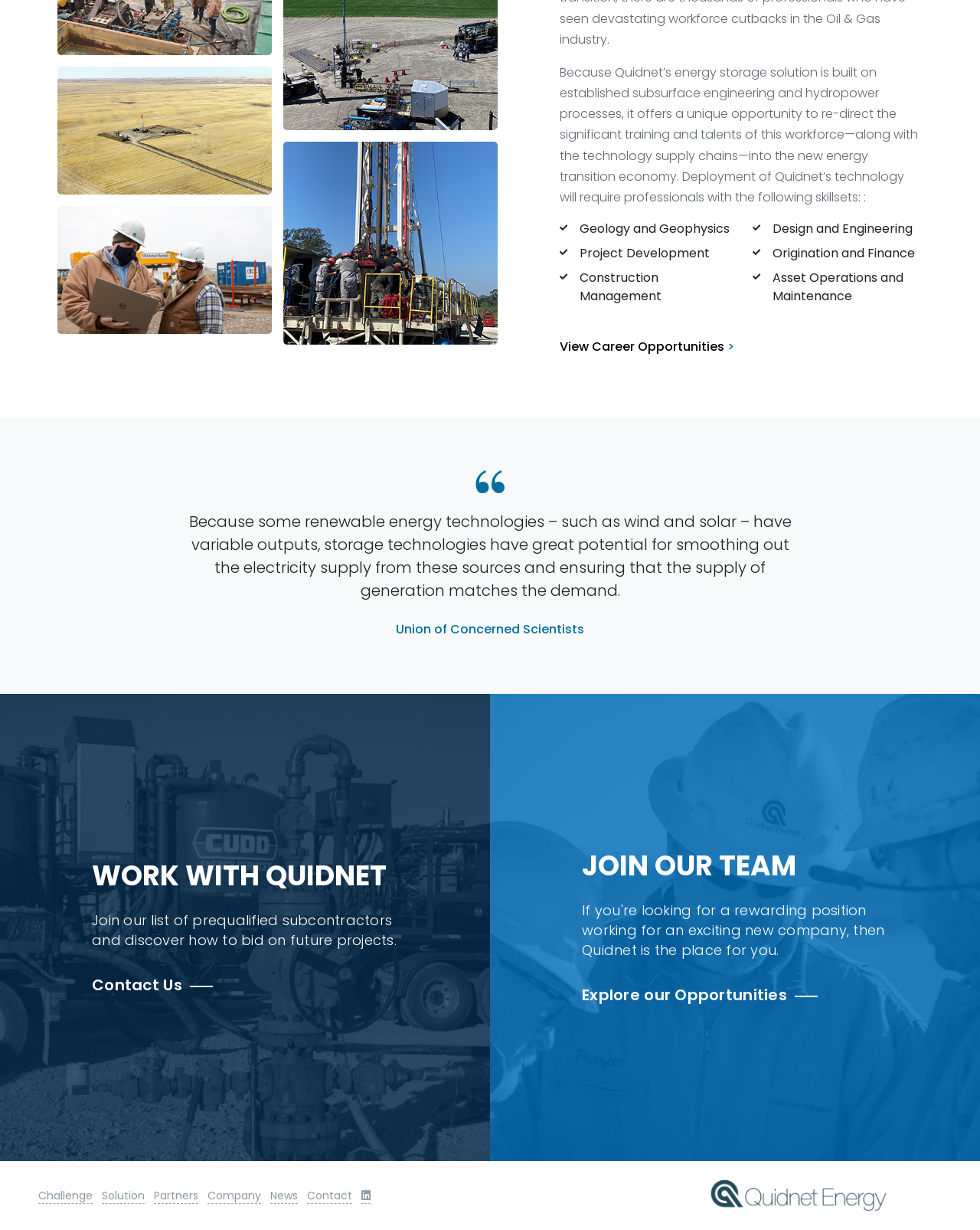Pinpoint the bounding box coordinates of the area that must be clicked to complete this instruction: "View Career Opportunities".

[0.571, 0.275, 0.749, 0.29]